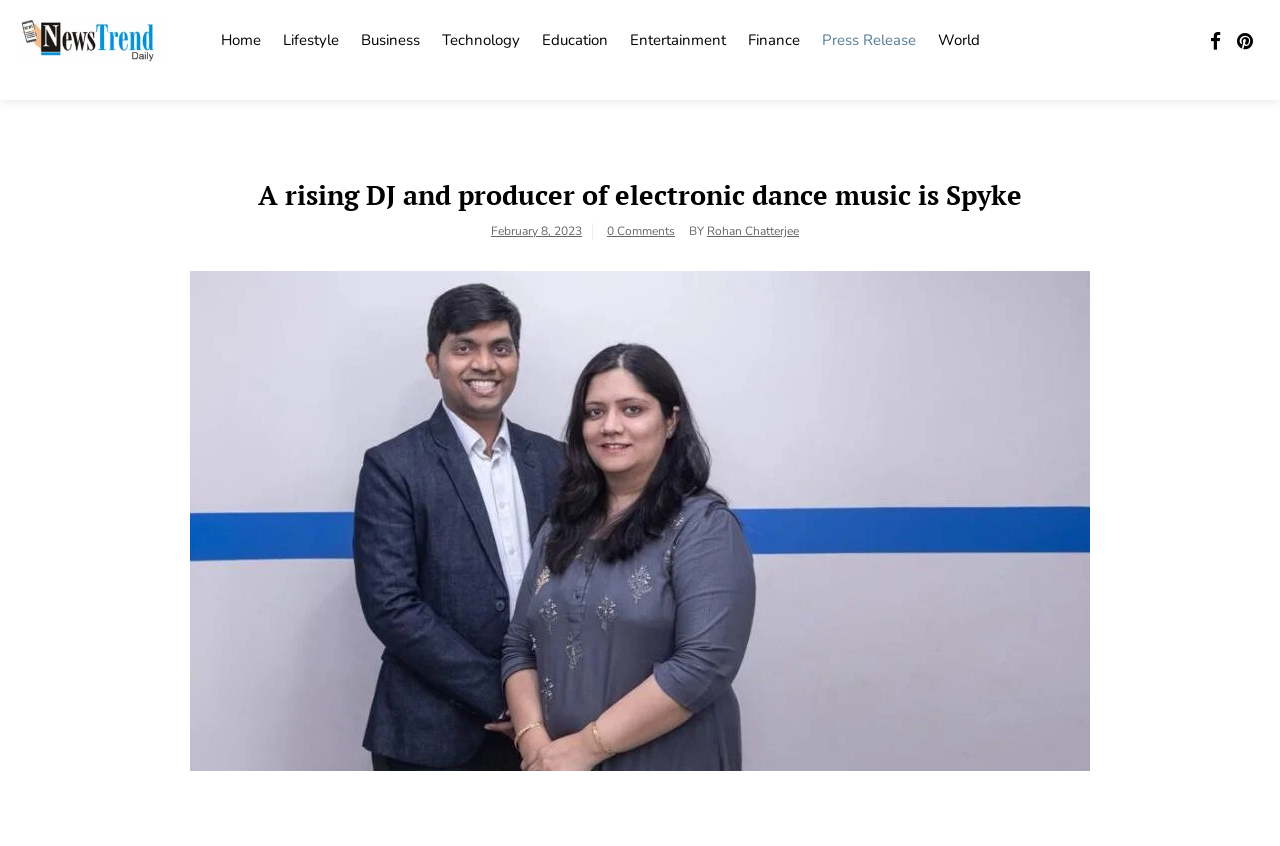Find the bounding box coordinates of the element to click in order to complete this instruction: "view February 8, 2023 news". The bounding box coordinates must be four float numbers between 0 and 1, denoted as [left, top, right, bottom].

[0.384, 0.264, 0.455, 0.283]